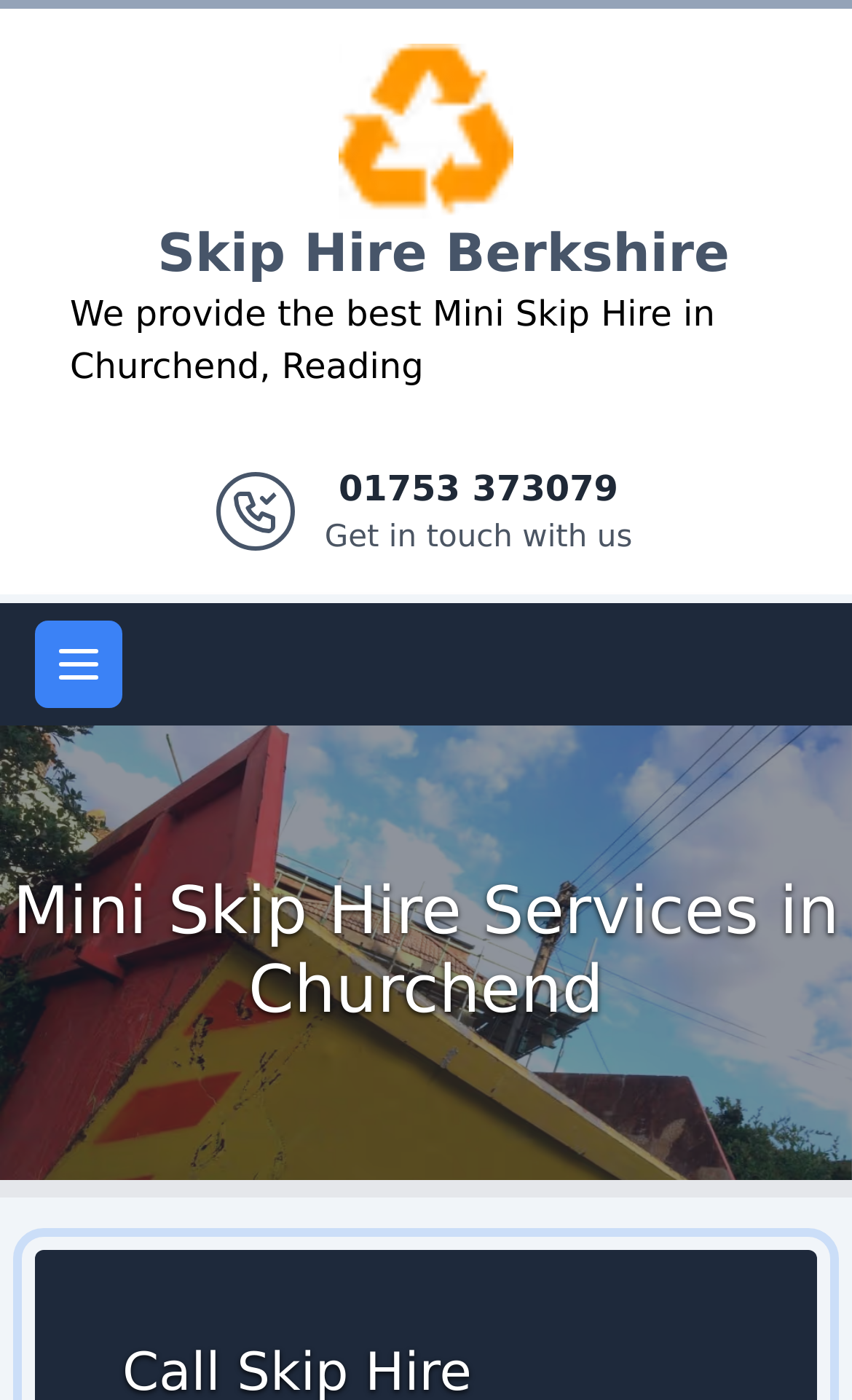Detail the webpage's structure and highlights in your description.

The webpage is about Mini Skip Hire services in Churchend, Reading, provided by Skip Hire Berkshire. At the top, there is a banner that spans the entire width of the page, containing the company's logo, a link to the company's website, and a brief description of their services. The logo is positioned on the left side of the banner, with the company name written in text next to it. Below the logo, there is a short sentence that reads "We provide the best Mini Skip Hire in Churchend, Reading". 

To the right of this text, there is a small image, and below it, a link with the company's phone number, "01753 373079", and an invitation to get in touch. On the top-right corner, there is a button to open the main menu. 

Further down the page, there is a heading that reads "Mini Skip Hire Services in Churchend", which is centered and spans the entire width of the page. Below this heading, there is a large image that takes up most of the page's width.